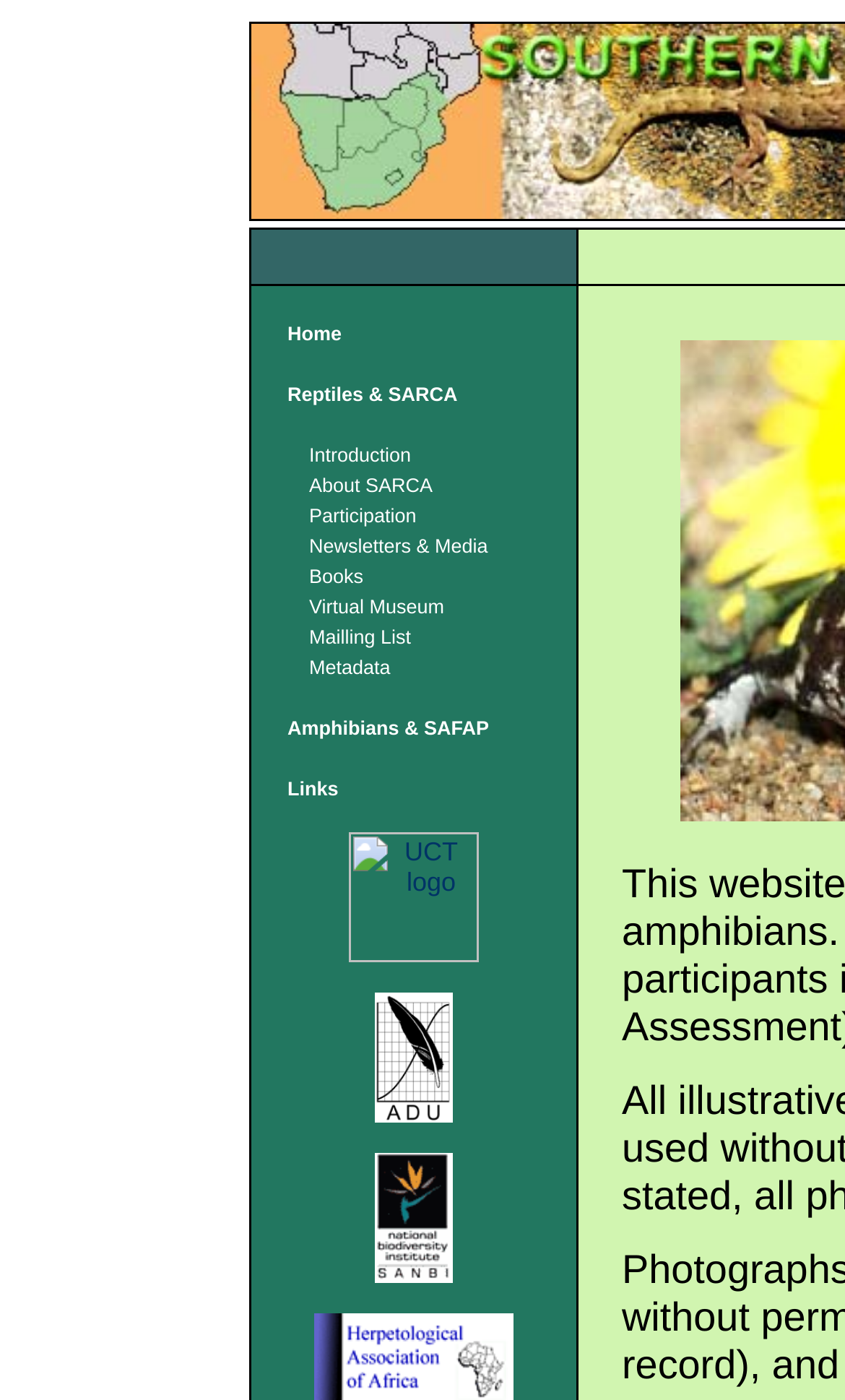Please reply to the following question using a single word or phrase: 
What is the purpose of the links on the left side of the webpage?

Navigation